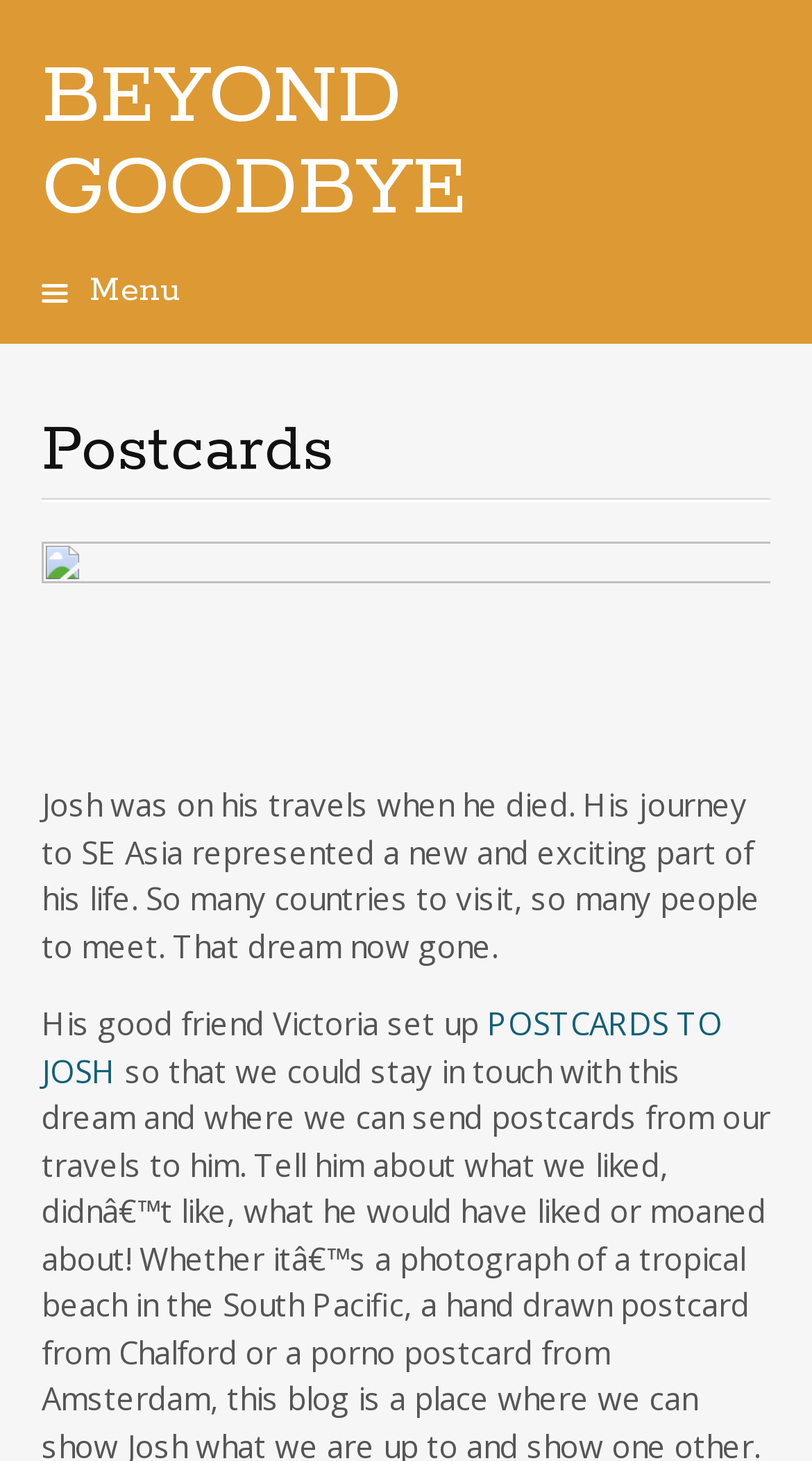Determine the bounding box for the described HTML element: "POSTCARDS TO JOSH". Ensure the coordinates are four float numbers between 0 and 1 in the format [left, top, right, bottom].

[0.051, 0.686, 0.89, 0.746]